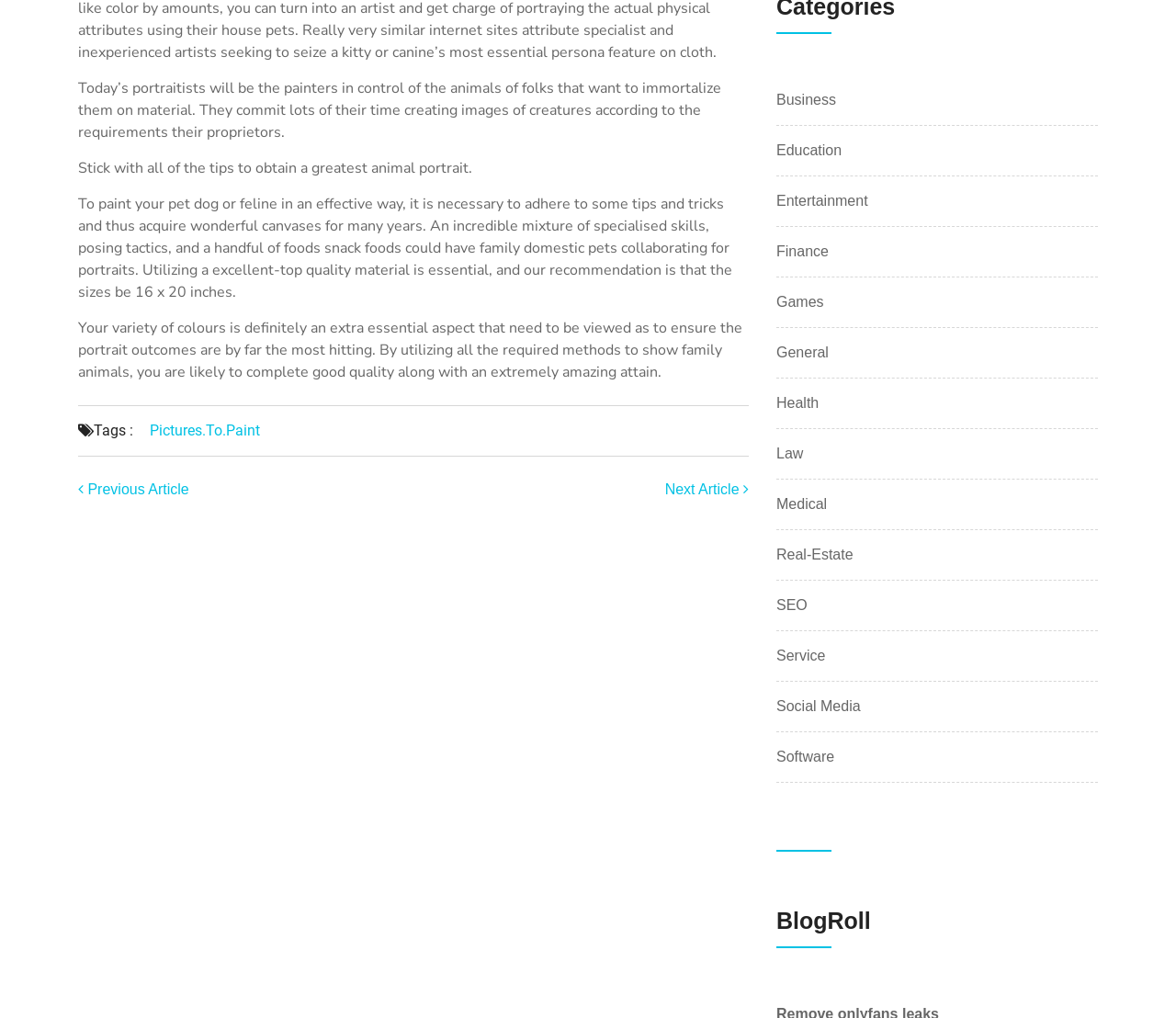Locate the bounding box coordinates of the element that should be clicked to execute the following instruction: "Go to the 'Posts' page".

[0.066, 0.47, 0.637, 0.492]